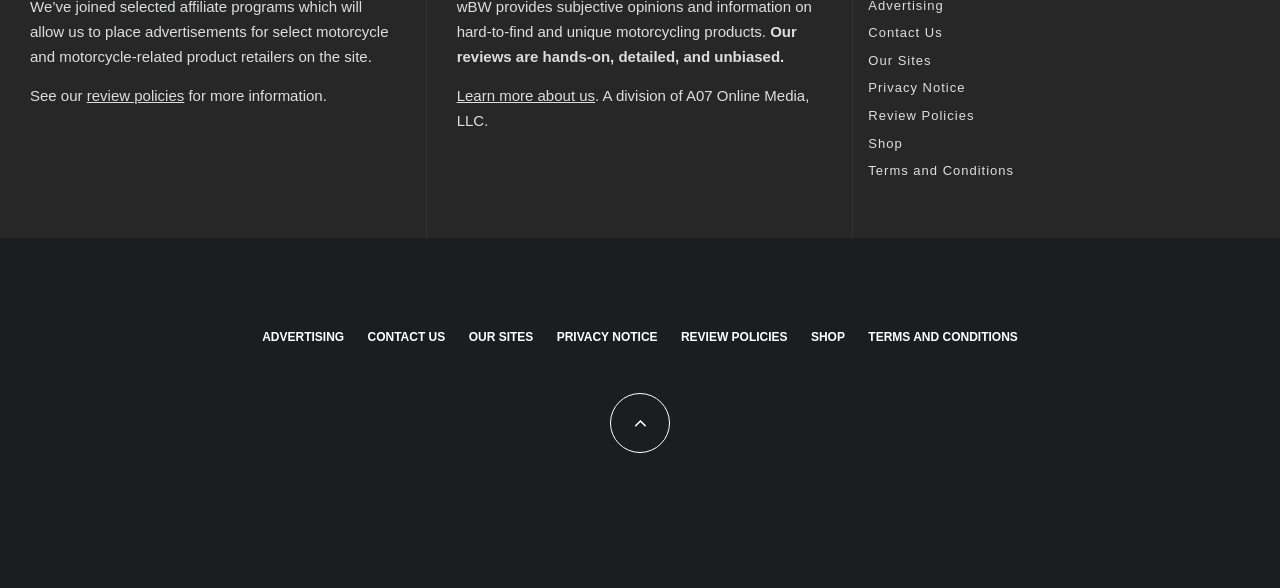From the image, can you give a detailed response to the question below:
What is the name of the parent company of this website?

The name of the parent company of this website is A07 Online Media, LLC, as mentioned in the sentence '. A division of A07 Online Media, LLC.'